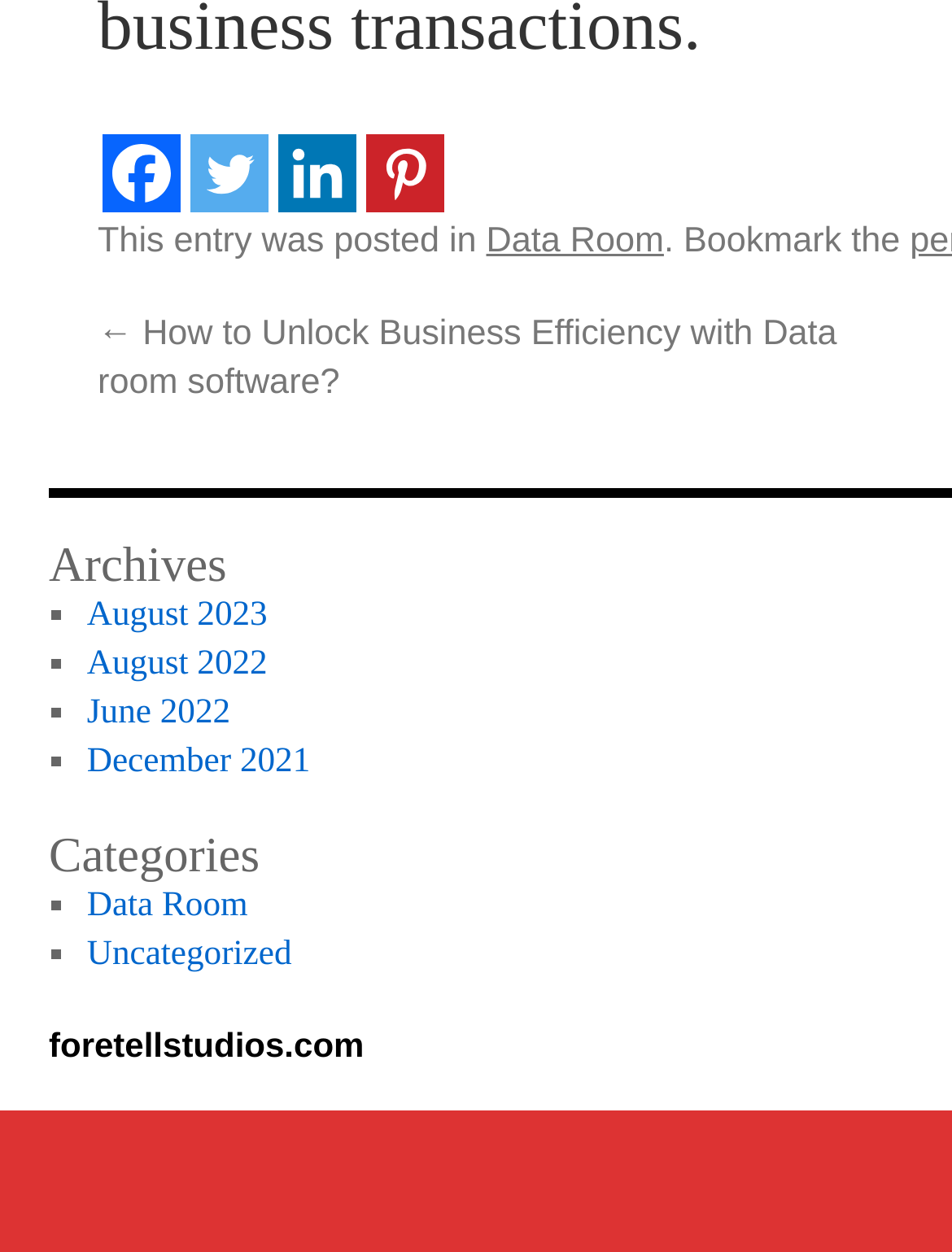What is the domain of the website?
Answer the question with a single word or phrase derived from the image.

foretellstudios.com